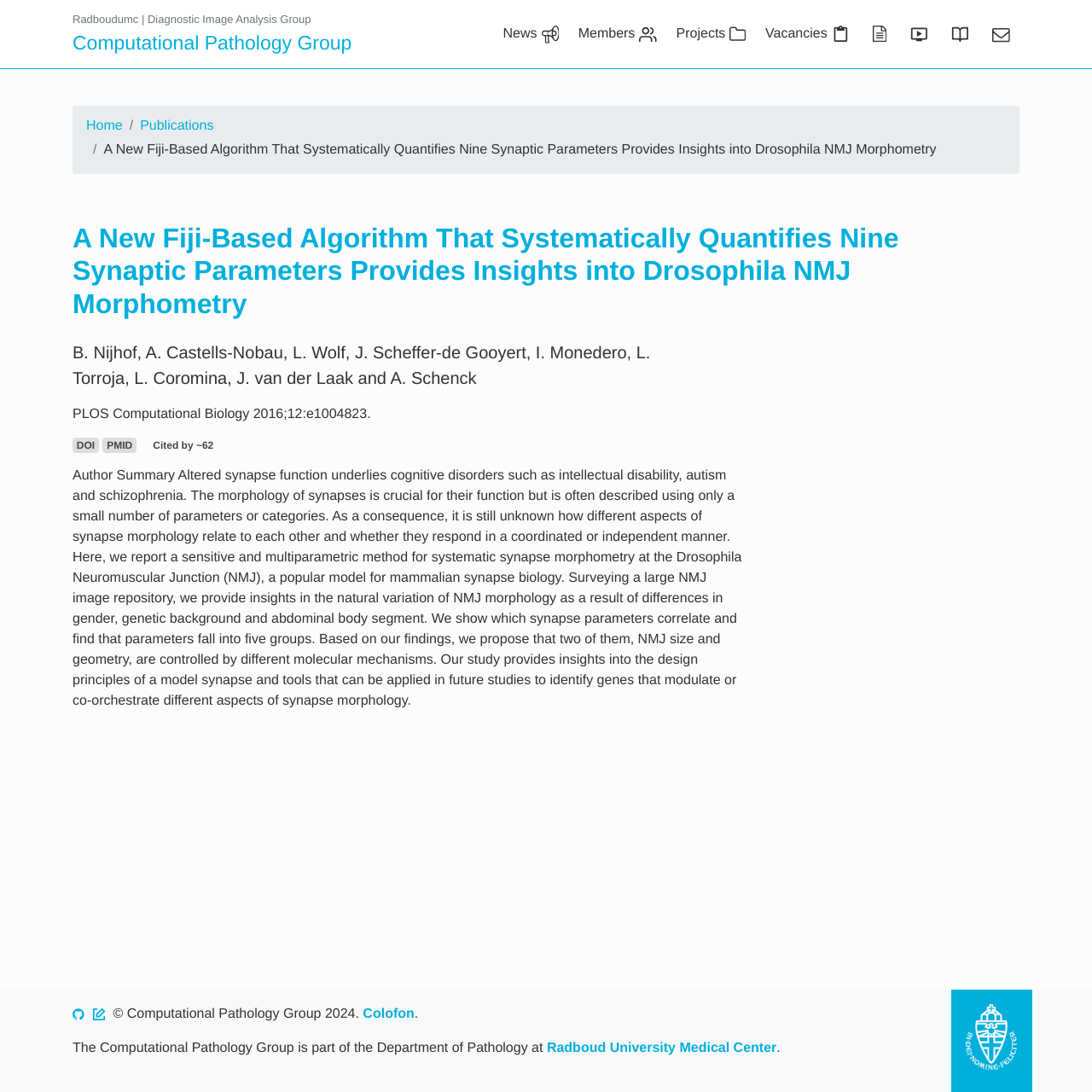Locate the bounding box coordinates of the item that should be clicked to fulfill the instruction: "Read the publication details".

[0.066, 0.315, 0.596, 0.356]